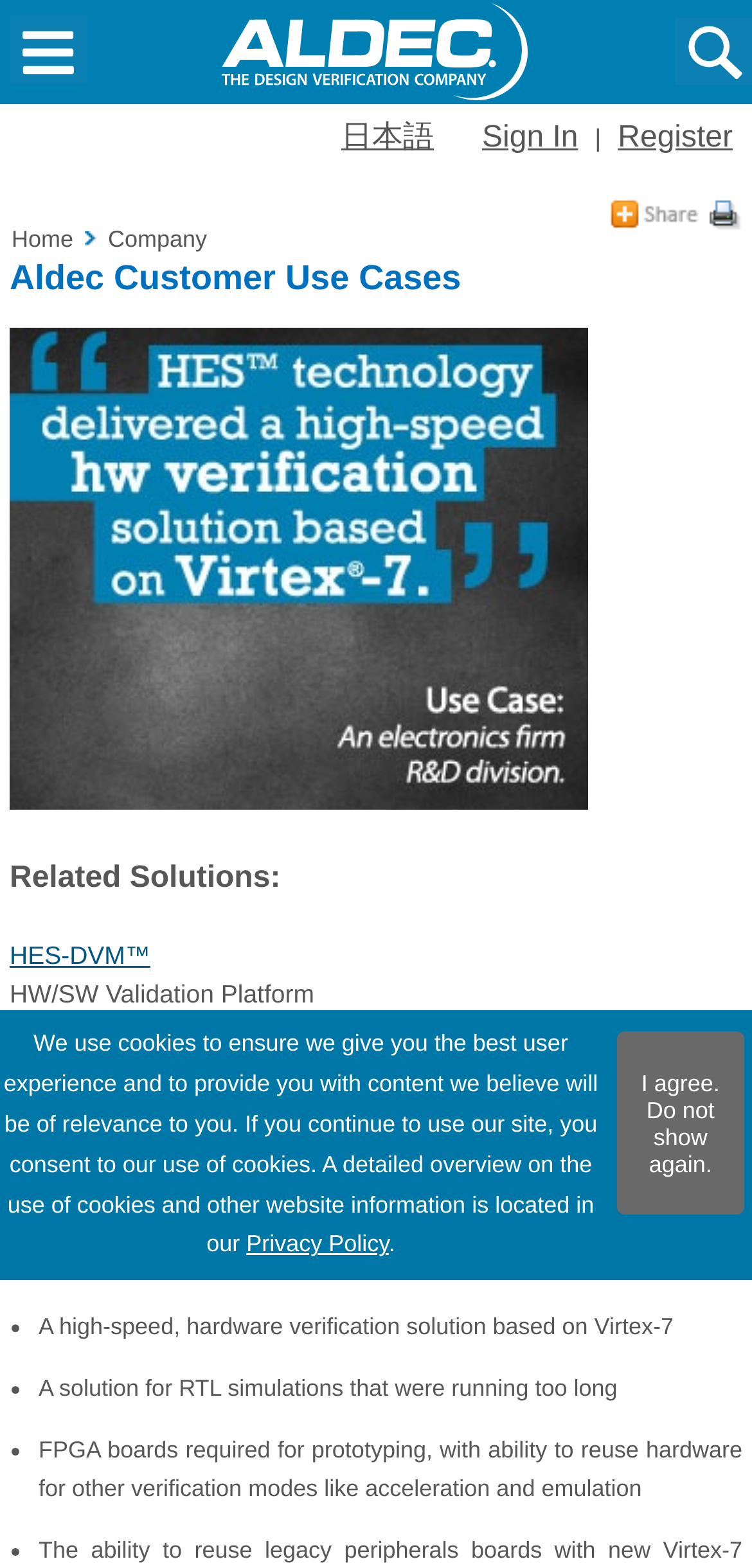Find the bounding box coordinates of the element you need to click on to perform this action: 'Go to the Home page'. The coordinates should be represented by four float values between 0 and 1, in the format [left, top, right, bottom].

[0.015, 0.129, 0.105, 0.176]